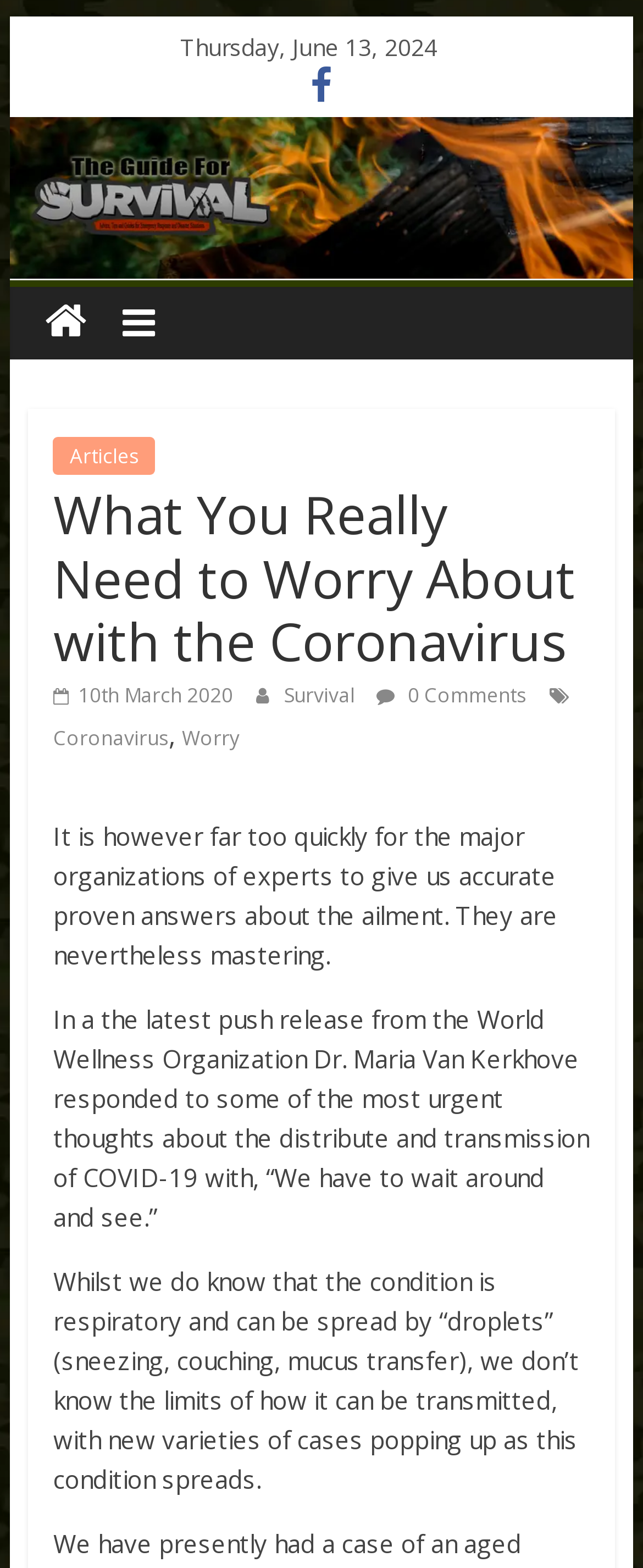Locate the bounding box coordinates for the element described below: "title="The Guide For Survival"". The coordinates must be four float values between 0 and 1, formatted as [left, top, right, bottom].

[0.044, 0.183, 0.159, 0.229]